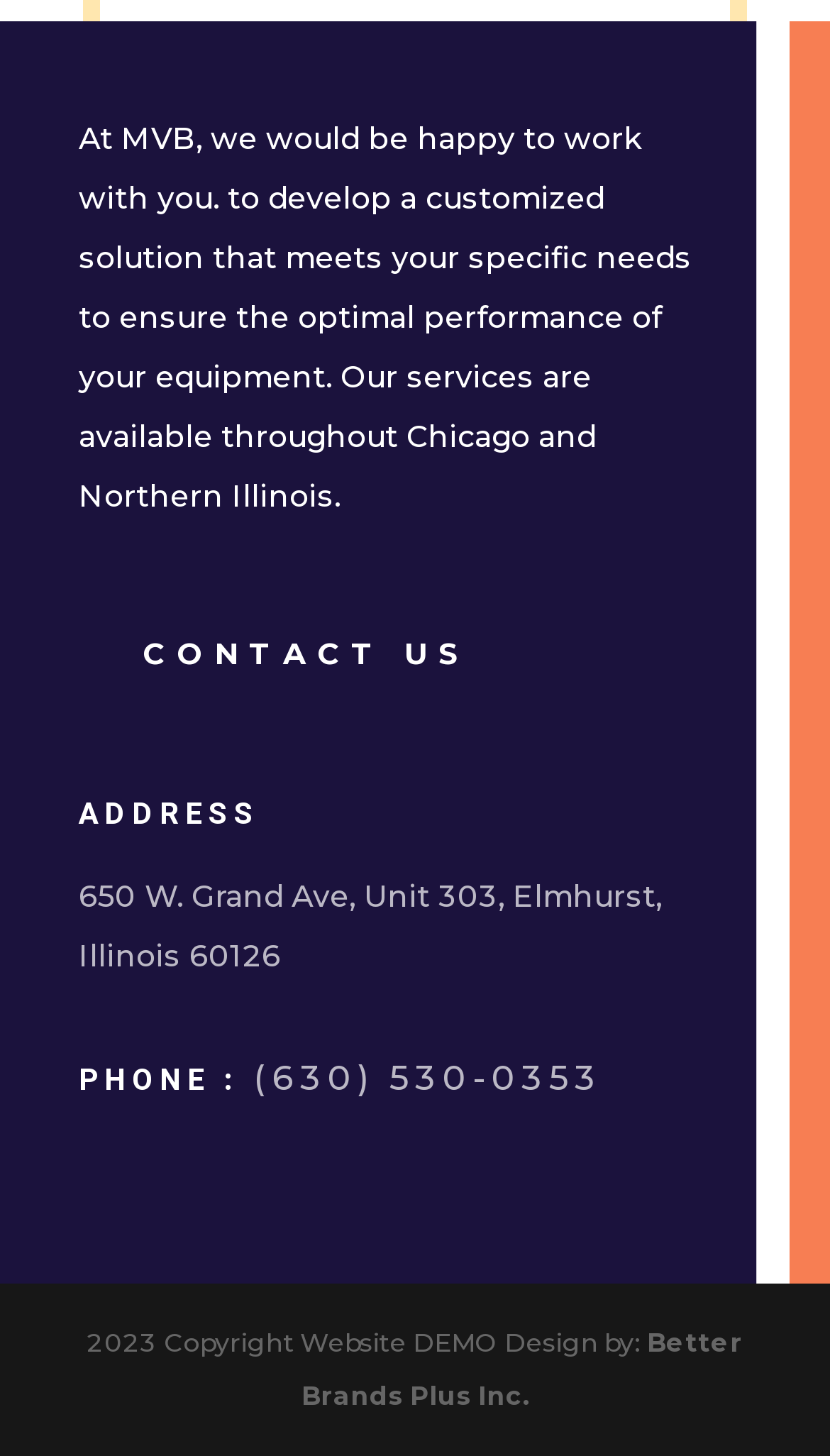Who designed the website?
Look at the image and respond with a one-word or short-phrase answer.

Better Brands Plus Inc.